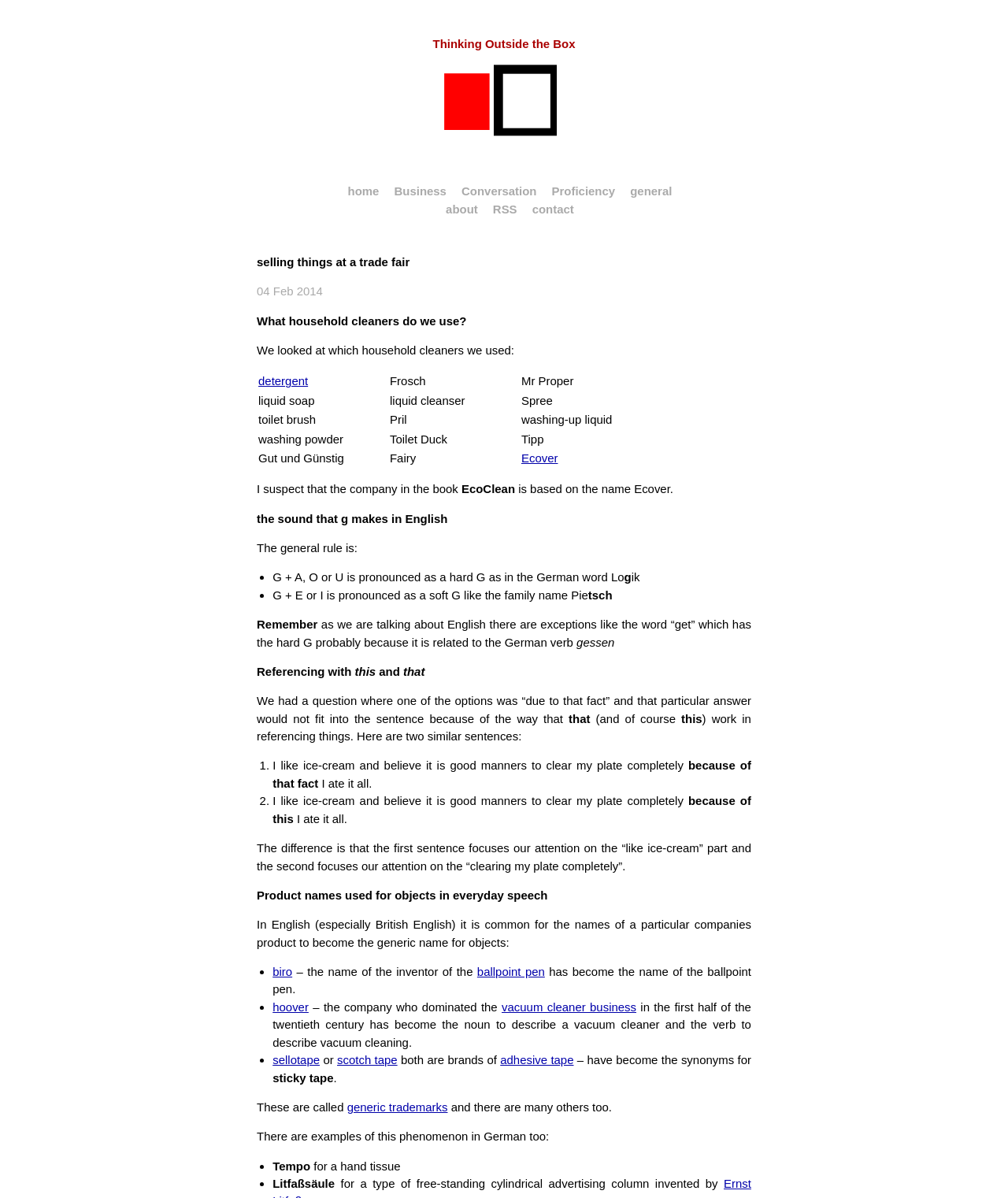Offer a meticulous caption that includes all visible features of the webpage.

This webpage is an English teacher's blog site, specifically designed for classes in Oelde and Bielefeld. At the top of the page, there is a heading "Thinking Outside the Box" with a link to the blog's logo. Below the heading, there are several links to different sections of the blog, including "home", "Business", "Conversation", "Proficiency", "general", "about", "RSS", and "contact".

The main content of the page is divided into several sections, each with its own heading. The first section is titled "selling things at a trade fair" and has a date "04 Feb 2014" below it. This section discusses household cleaners, with a table listing different types of cleaners and their corresponding brands.

The next section is titled "What household cleaners do we use?" and has a paragraph of text discussing the topic. Below this, there is a table with four rows, each listing a different type of cleaner and its corresponding brand.

The following sections discuss various English language topics, including the sound that the letter "g" makes in English, referencing with "this" and "that", and product names used for objects in everyday speech. Each section has a heading and several paragraphs of text, with some sections including lists and examples.

Throughout the page, there are several links to other pages or websites, including links to specific brands and products mentioned in the text. The overall layout of the page is organized and easy to follow, with clear headings and concise text.